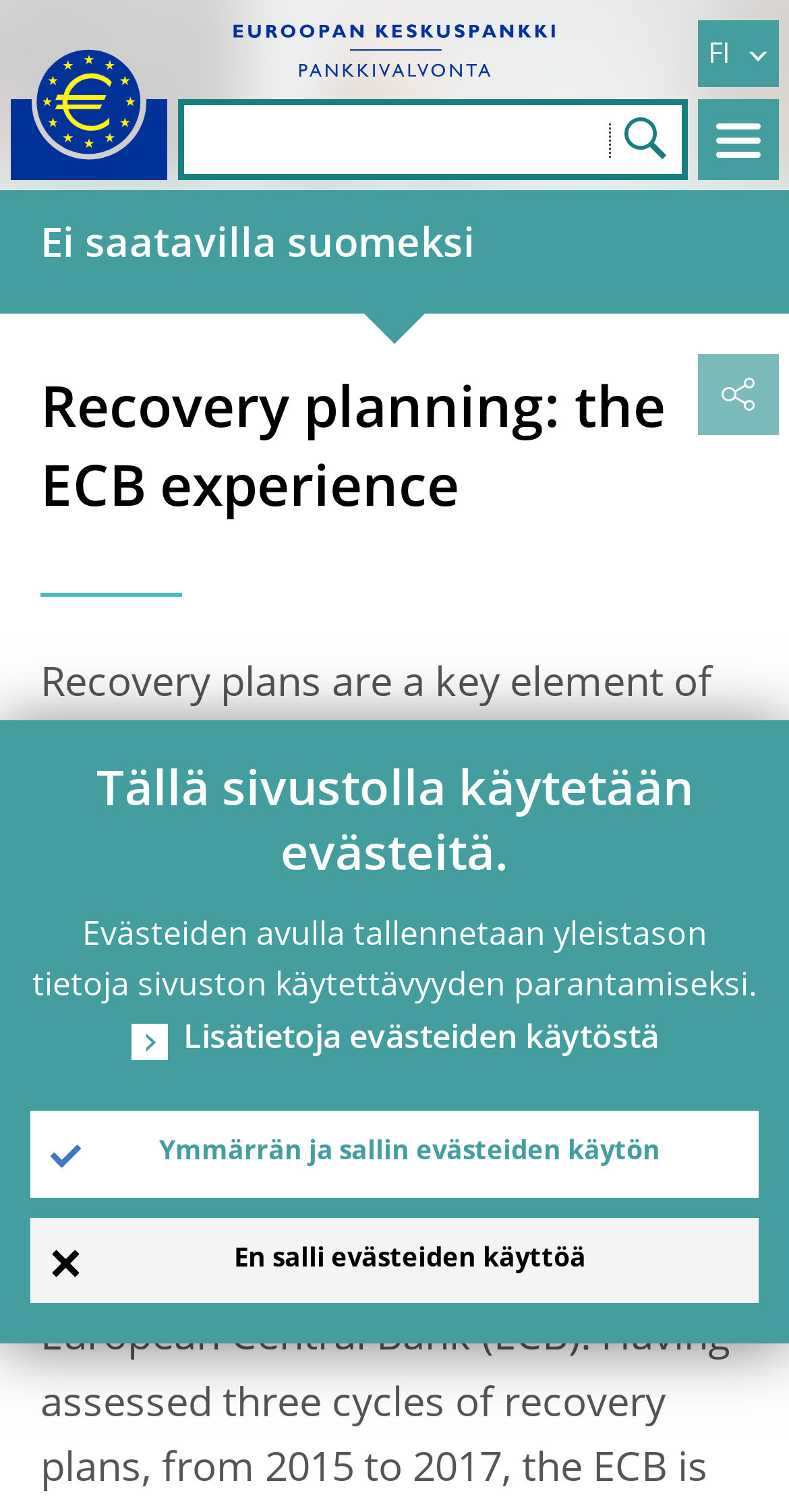Pinpoint the bounding box coordinates of the element that must be clicked to accomplish the following instruction: "Read ECB logo description". The coordinates should be in the format of four float numbers between 0 and 1, i.e., [left, top, right, bottom].

[0.013, 0.028, 0.214, 0.119]